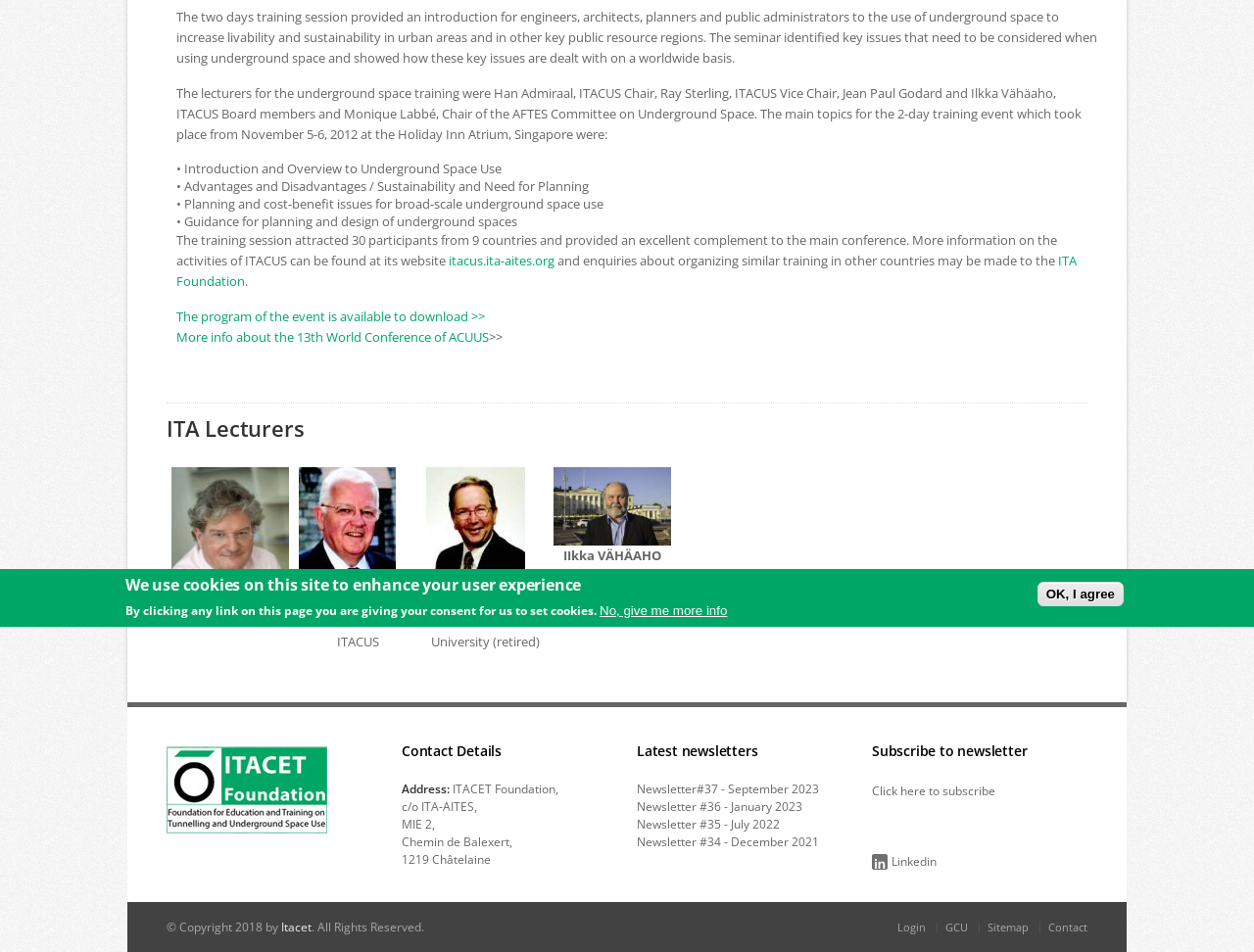Identify the bounding box of the UI element described as follows: "Newsletter#37 - September 2023". Provide the coordinates as four float numbers in the range of 0 to 1 [left, top, right, bottom].

[0.508, 0.82, 0.653, 0.837]